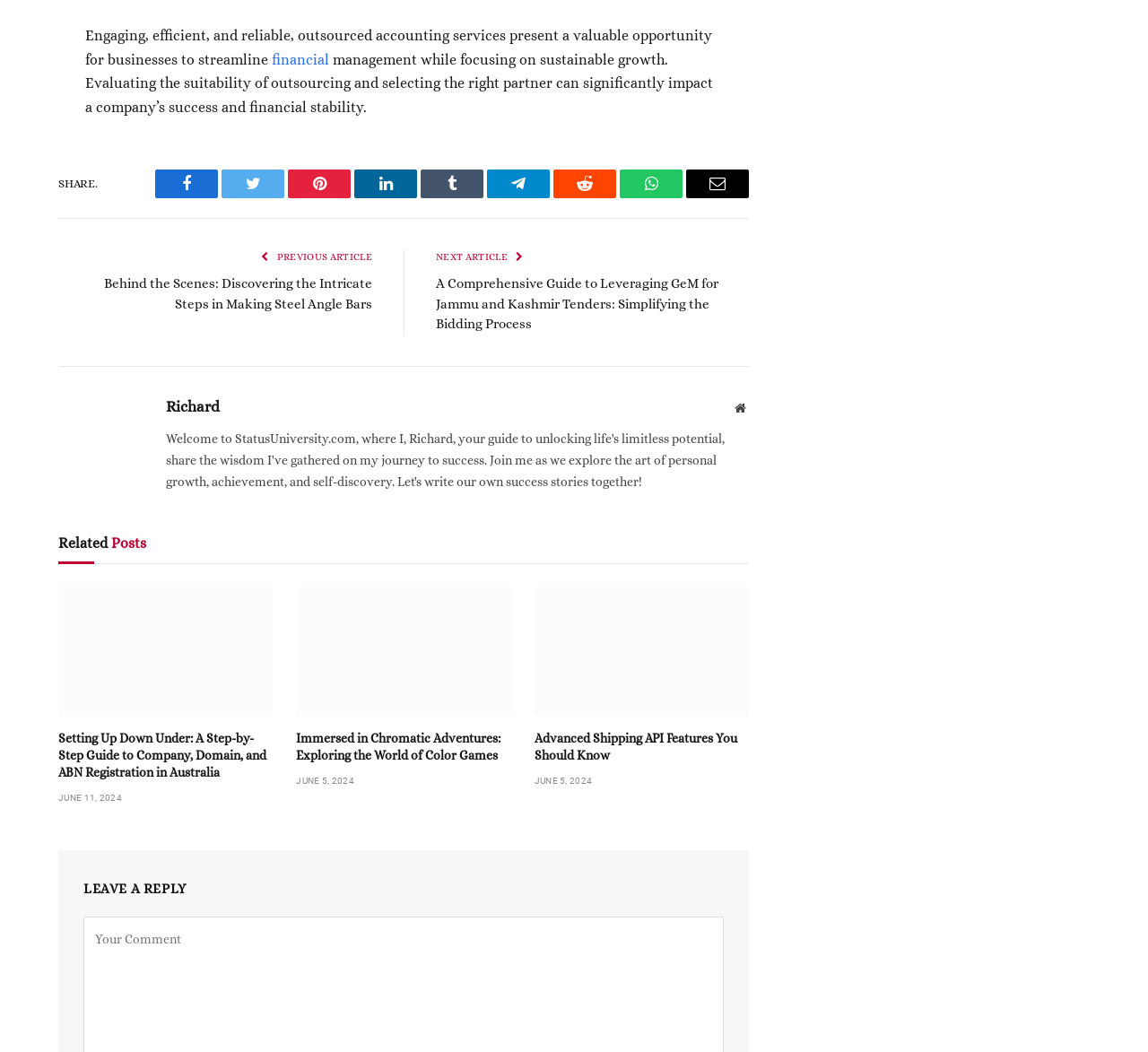Please indicate the bounding box coordinates for the clickable area to complete the following task: "Visit the website". The coordinates should be specified as four float numbers between 0 and 1, i.e., [left, top, right, bottom].

[0.637, 0.379, 0.652, 0.396]